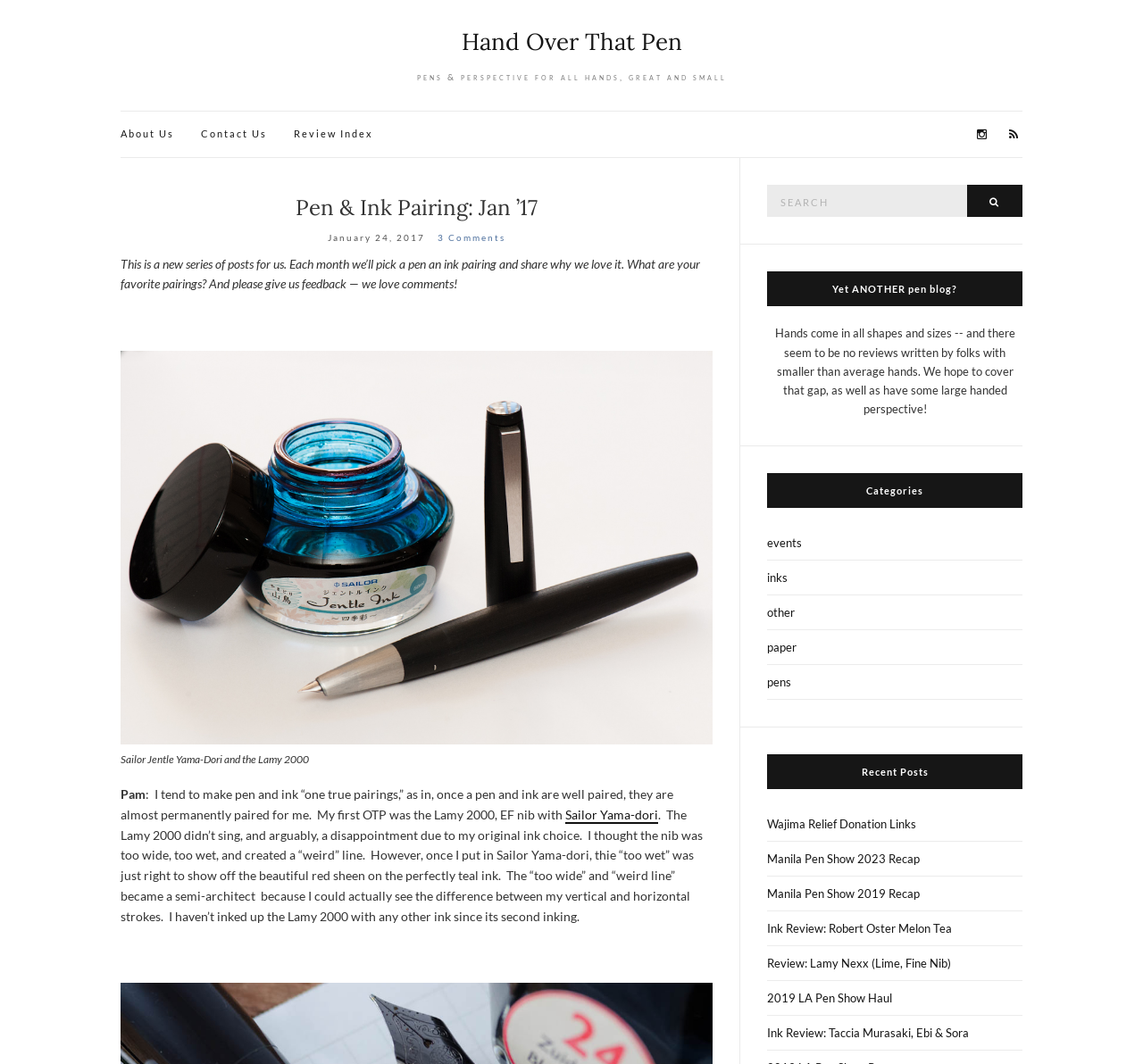Locate the bounding box coordinates of the area to click to fulfill this instruction: "View the 'Review Index'". The bounding box should be presented as four float numbers between 0 and 1, in the order [left, top, right, bottom].

[0.257, 0.118, 0.327, 0.133]